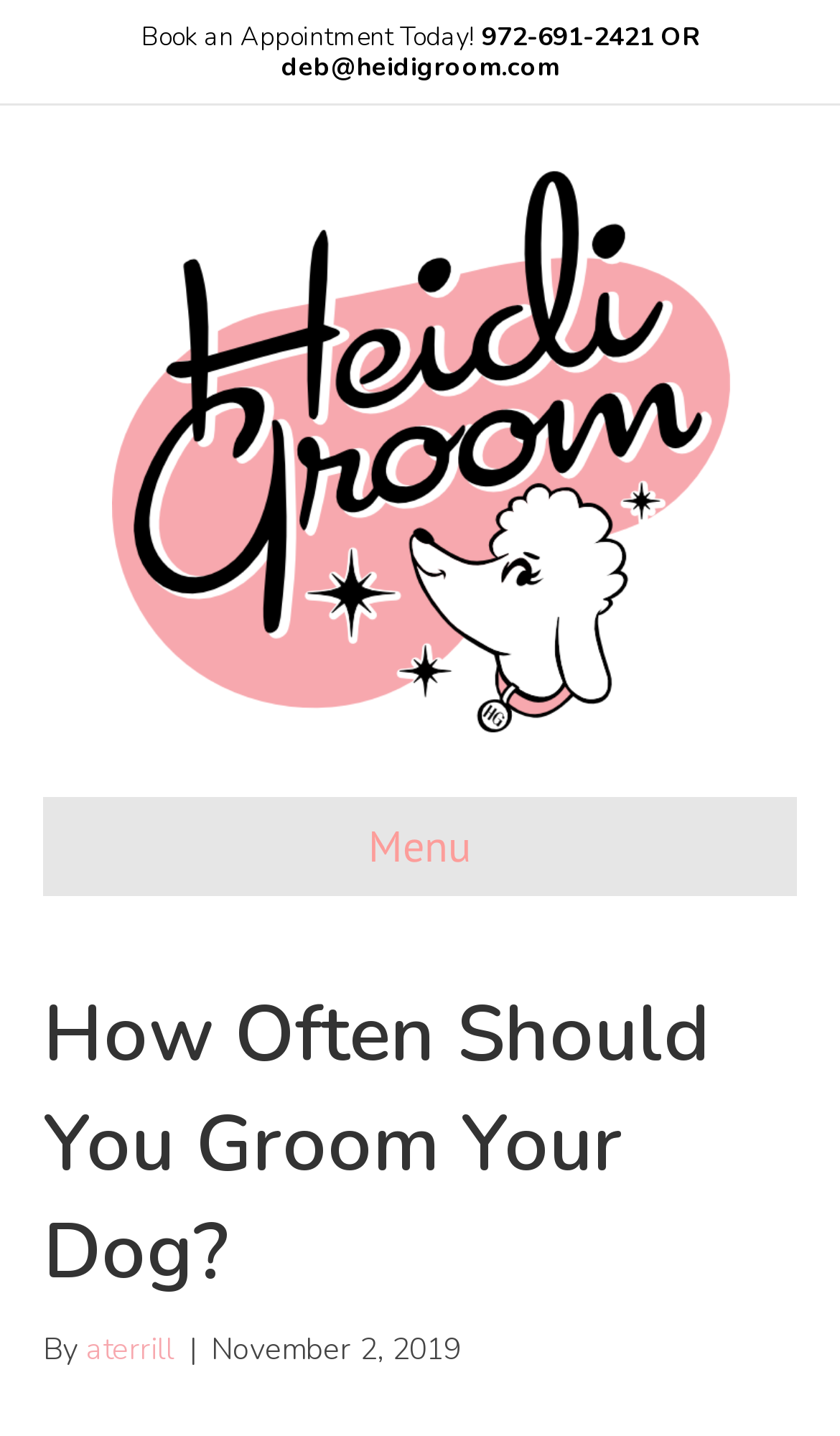Based on the element description "", predict the bounding box coordinates of the UI element.

None